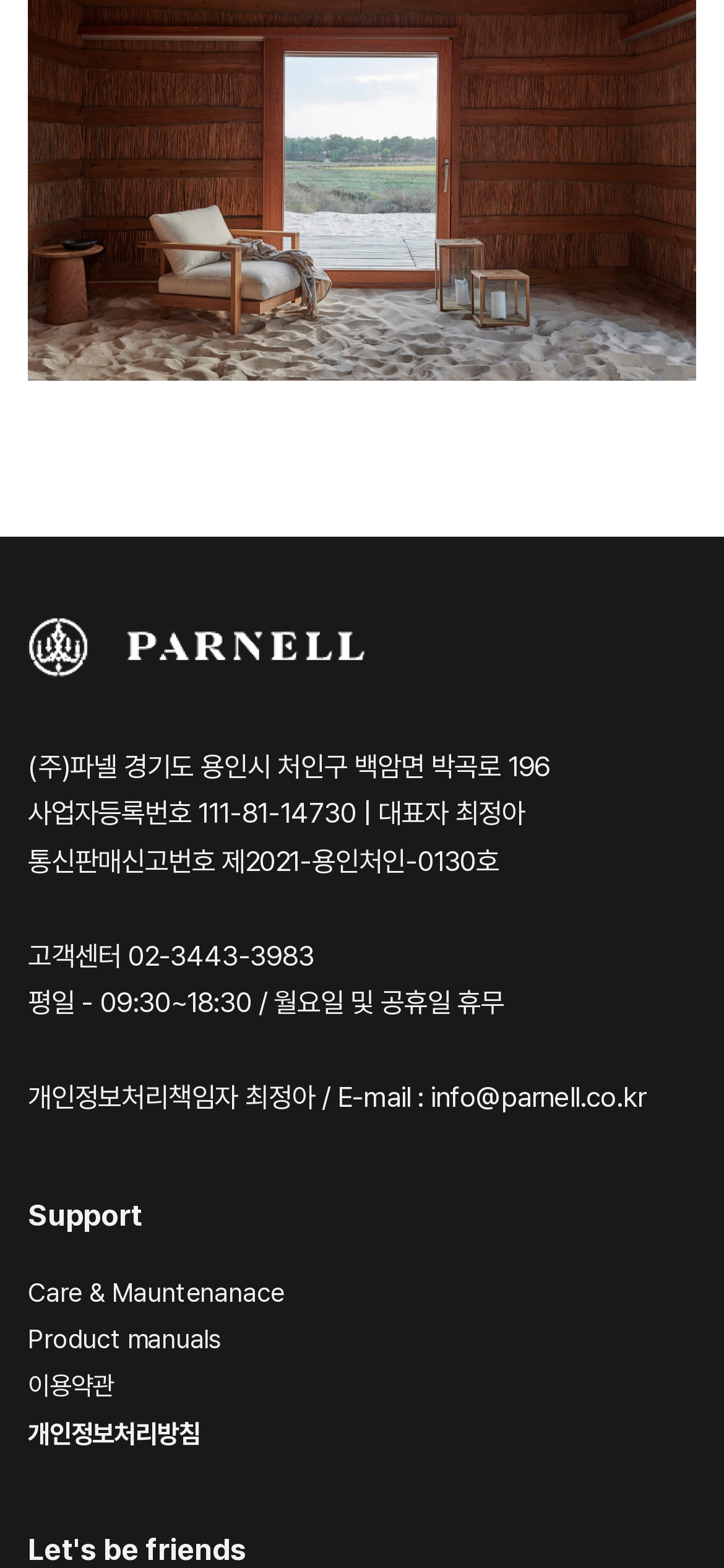Find and provide the bounding box coordinates for the UI element described here: "Care & Mauntenanace". The coordinates should be given as four float numbers between 0 and 1: [left, top, right, bottom].

[0.038, 0.815, 0.393, 0.834]